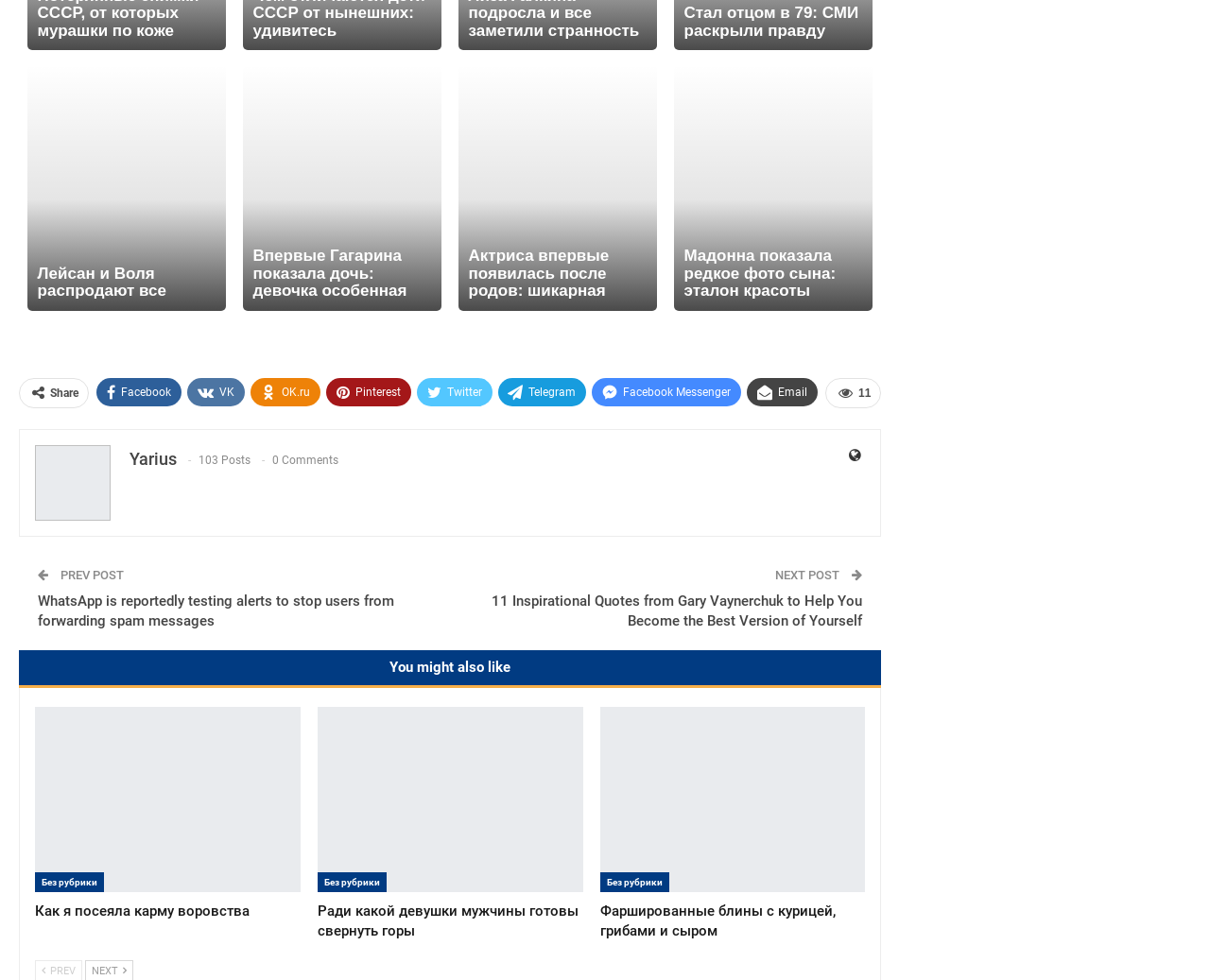Could you determine the bounding box coordinates of the clickable element to complete the instruction: "Go to the next post"? Provide the coordinates as four float numbers between 0 and 1, i.e., [left, top, right, bottom].

[0.641, 0.579, 0.696, 0.594]